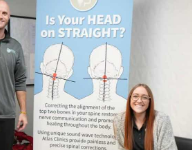Based on the image, please elaborate on the answer to the following question:
What is the purpose of the banner?

The banner is promoting awareness about chiropractic care or related health services, emphasizing the benefits of proper spinal alignment, as indicated by the diagram and text on the banner.